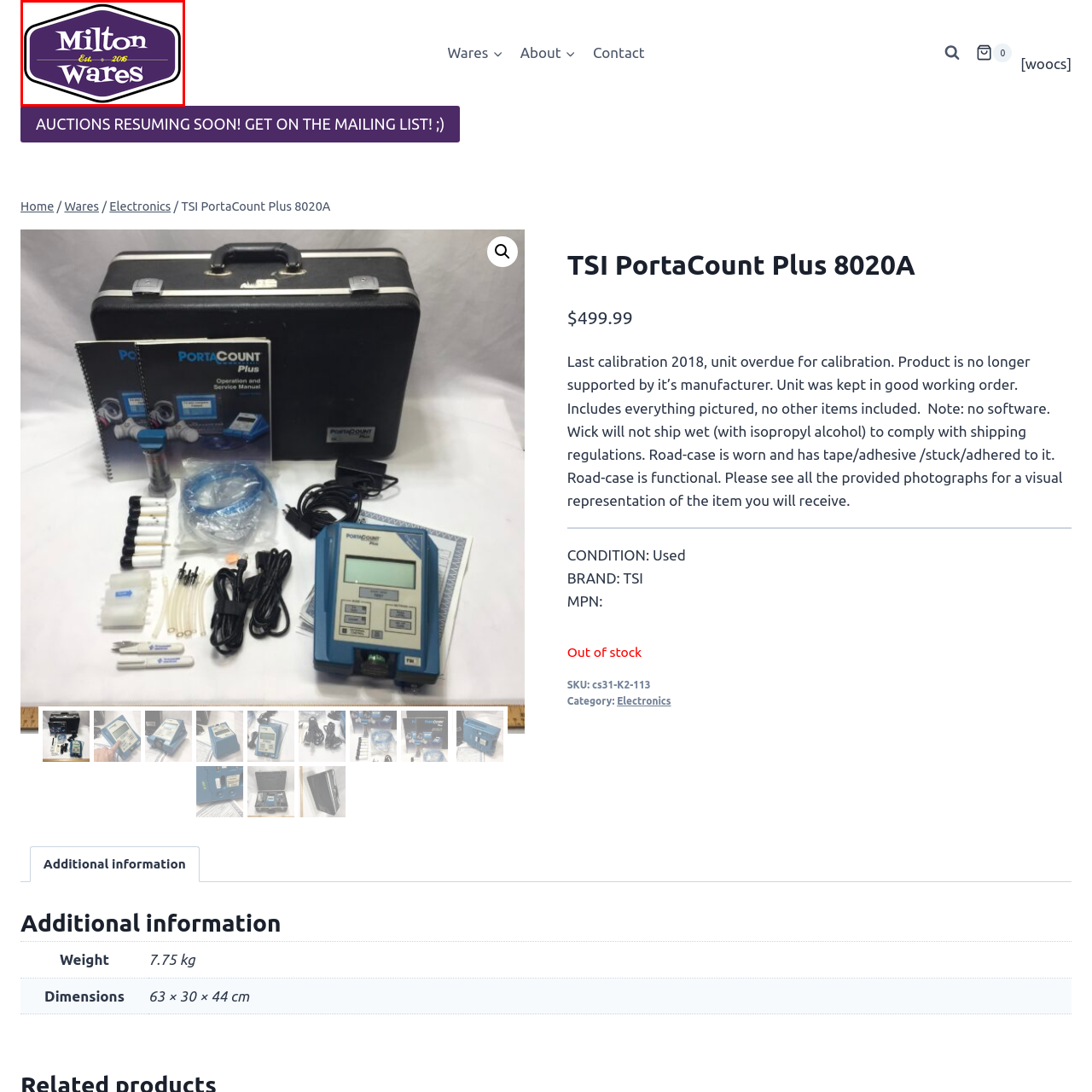Offer a detailed account of what is shown inside the red bounding box.

The image features the logo of "Milton Wares," presented in a striking purple color. The logo showcases a distinctive hexagonal shape, which emphasizes the brand's identity. At the center, the word "Milton" is prominently displayed in bold, white typography, while "Wares" is positioned below in a complementary font style. The establishment year, "Est. 2016," is also featured, indicating the brand's history and authenticity. This logo serves as a visual anchor for Milton Wares, reflecting its commitment to quality products and distinctive branding.